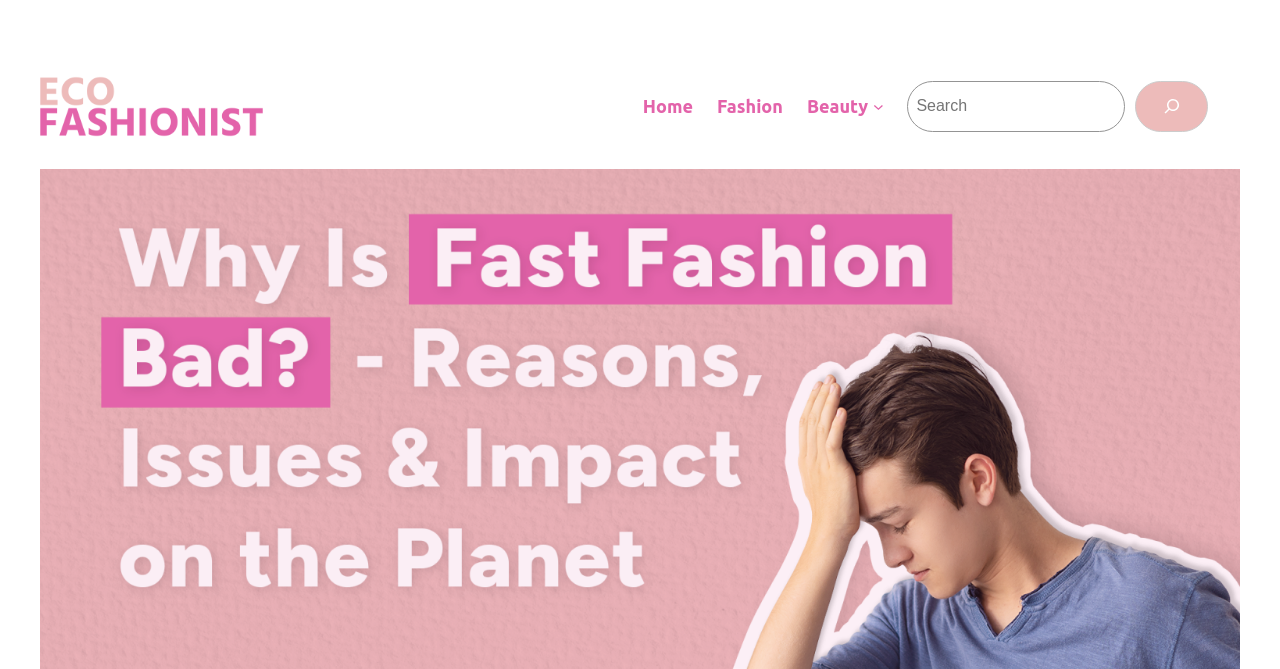What is the current state of the Beauty submenu?
Offer a detailed and full explanation in response to the question.

I found the Beauty submenu by looking at the button element with the text 'Beauty submenu'. The 'expanded' property of this element is set to 'False', which suggests that the submenu is not currently expanded.